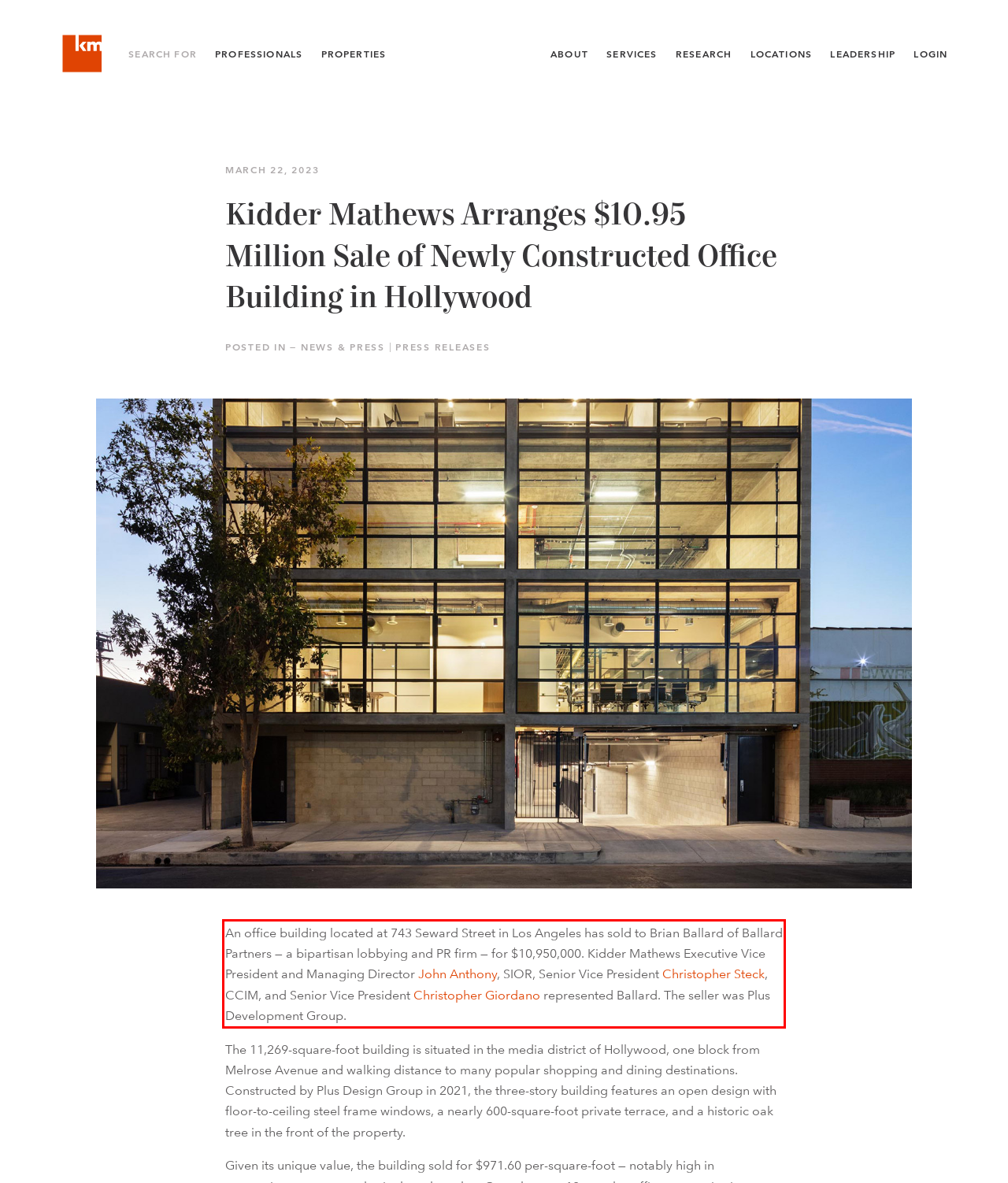You are presented with a screenshot containing a red rectangle. Extract the text found inside this red bounding box.

An office building located at 743 Seward Street in Los Angeles has sold to Brian Ballard of Ballard Partners — a bipartisan lobbying and PR firm — for $10,950,000. Kidder Mathews Executive Vice President and Managing Director John Anthony, SIOR, Senior Vice President Christopher Steck, CCIM, and Senior Vice President Christopher Giordano represented Ballard. The seller was Plus Development Group.